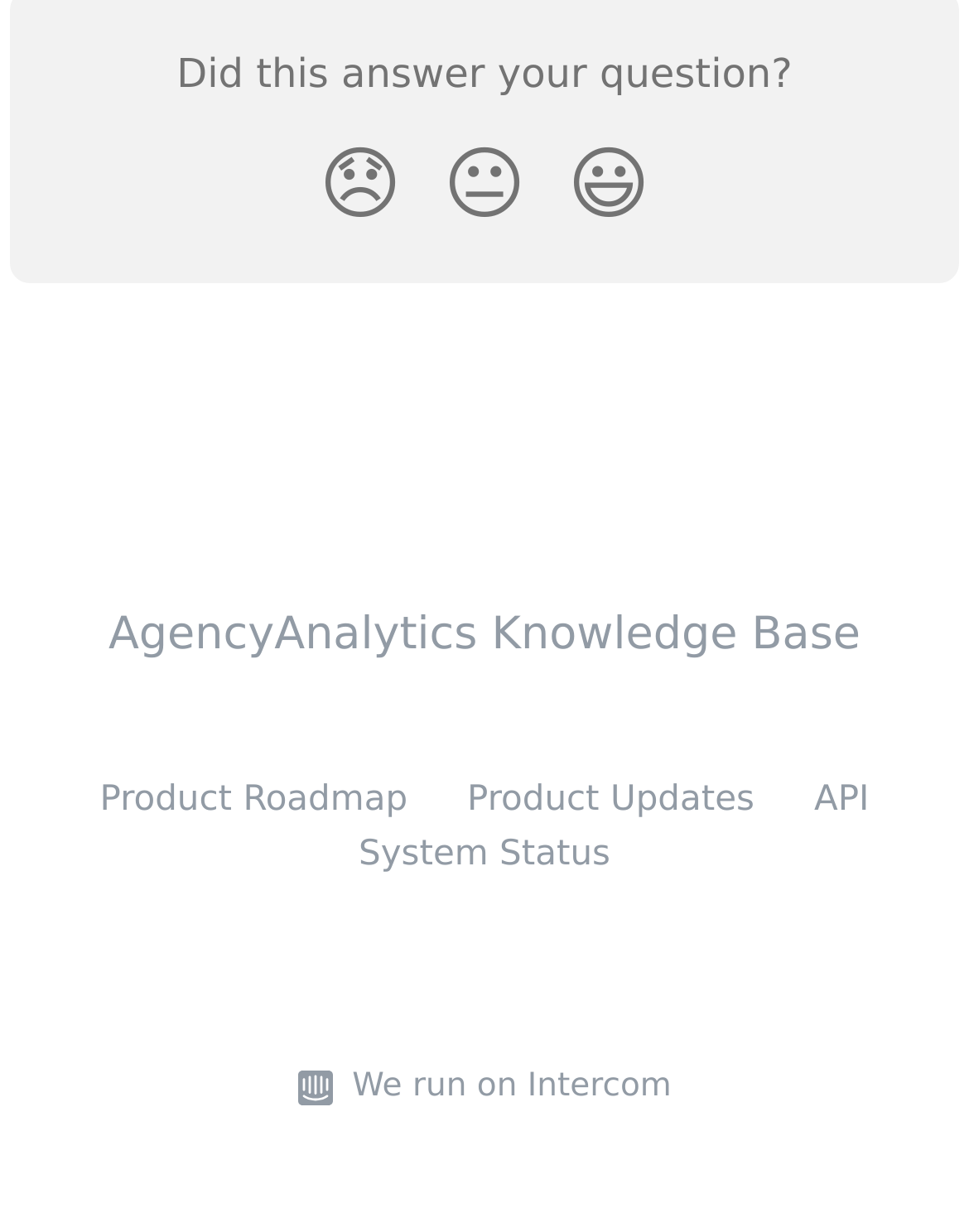Locate the bounding box coordinates of the area you need to click to fulfill this instruction: 'Check the System Status'. The coordinates must be in the form of four float numbers ranging from 0 to 1: [left, top, right, bottom].

[0.37, 0.678, 0.63, 0.71]